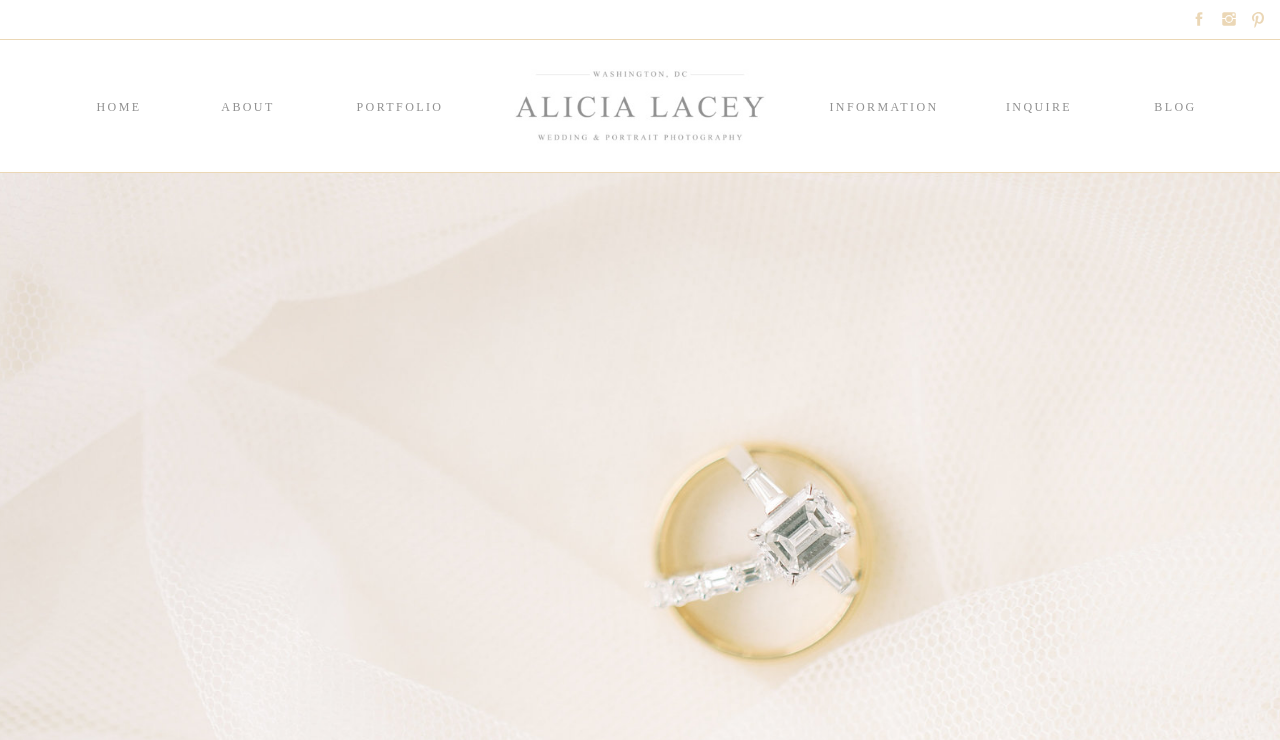Is there a call-to-action button on the page?
From the image, respond with a single word or phrase.

Yes